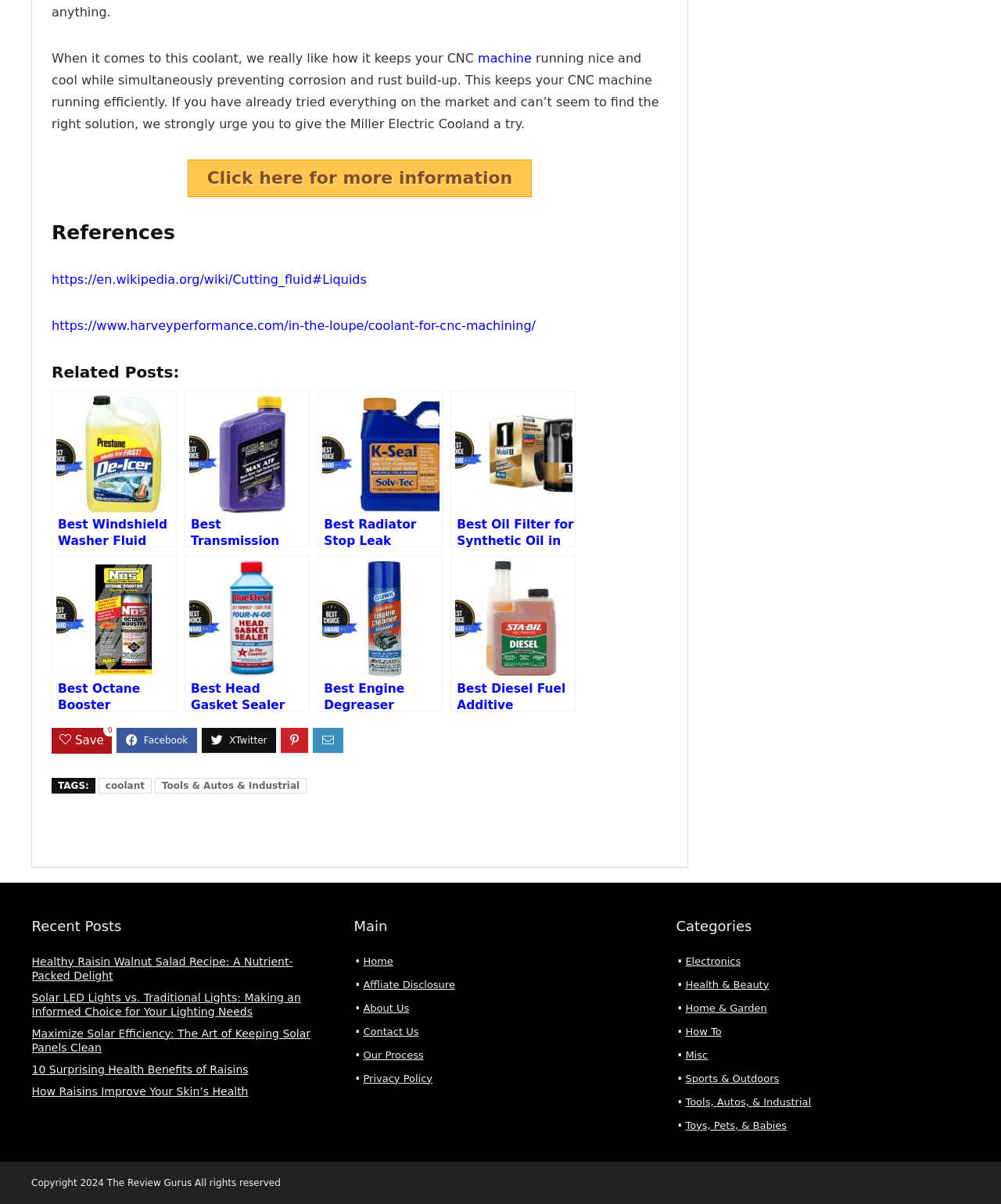Answer the question below using just one word or a short phrase: 
How many recent posts are listed?

5